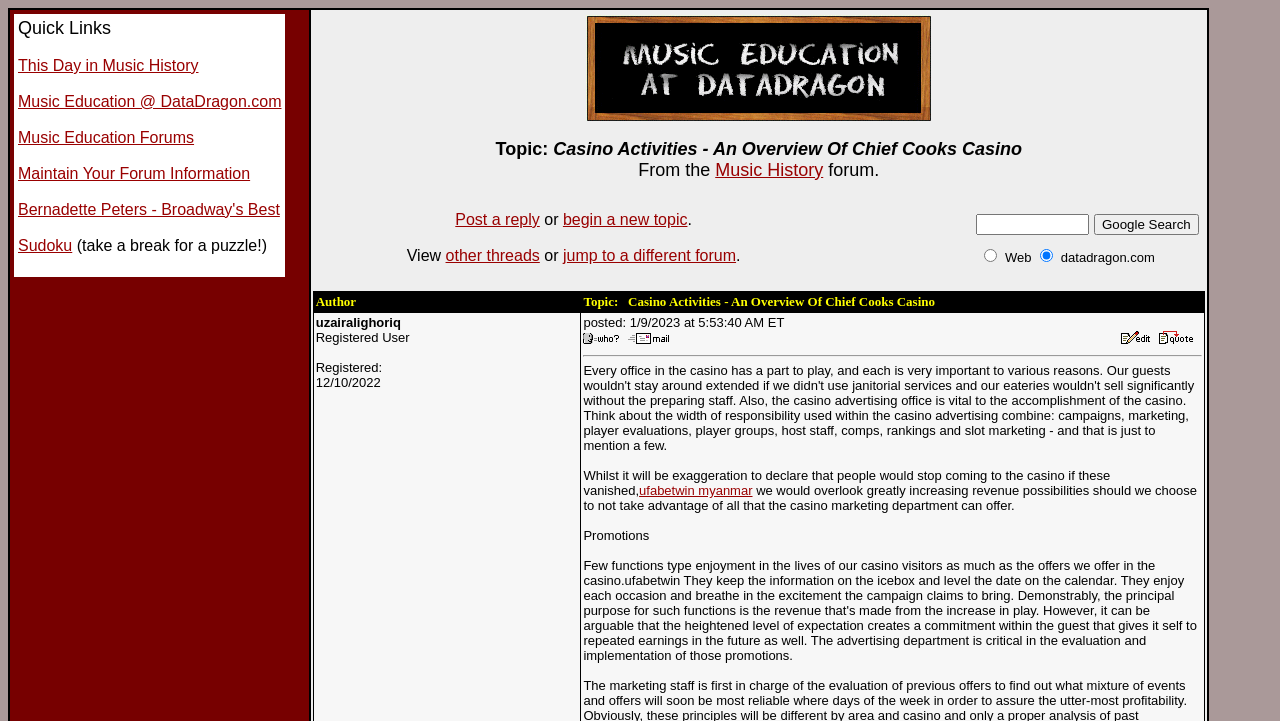Identify the bounding box coordinates of the region that needs to be clicked to carry out this instruction: "View uzairalighoriq's profile". Provide these coordinates as four float numbers ranging from 0 to 1, i.e., [left, top, right, bottom].

[0.456, 0.458, 0.484, 0.481]